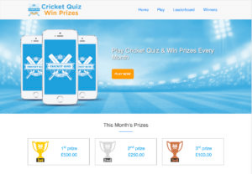How many prizes are listed for this month's competition?
Based on the image, give a concise answer in the form of a single word or short phrase.

3